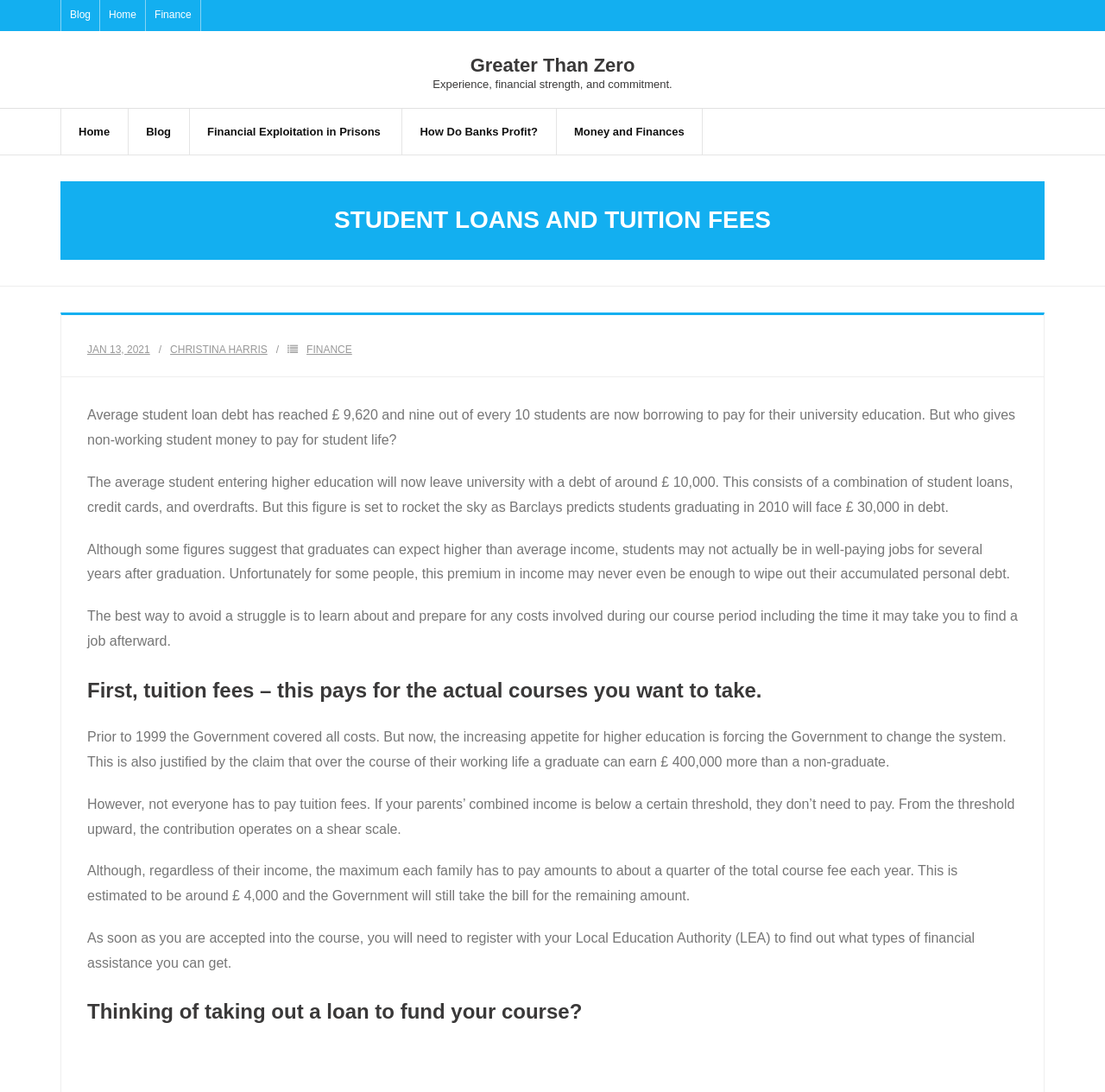What is the main topic of this webpage?
From the image, provide a succinct answer in one word or a short phrase.

Student loans and tuition fees